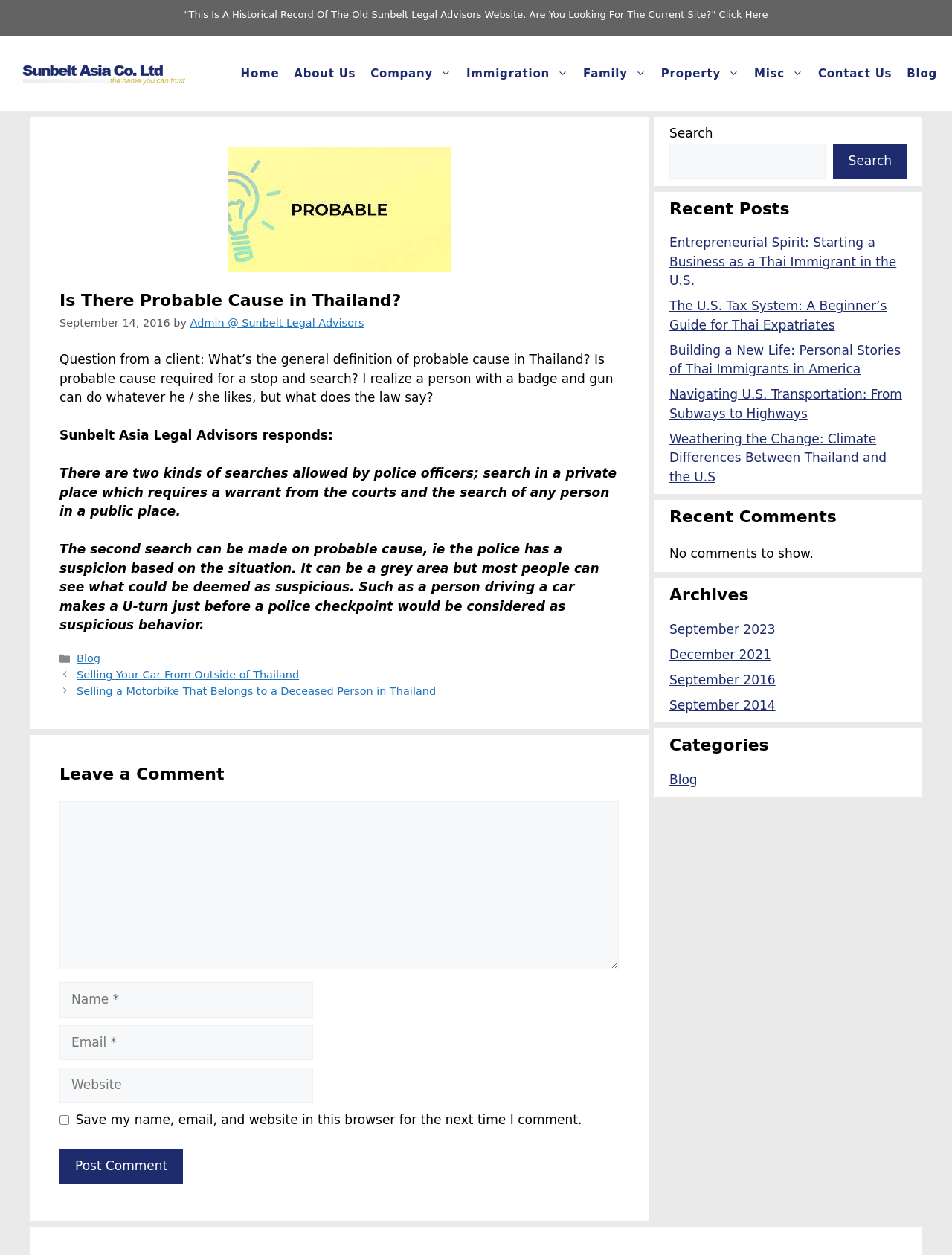Determine the bounding box coordinates of the clickable region to follow the instruction: "Leave a comment".

[0.062, 0.638, 0.65, 0.772]